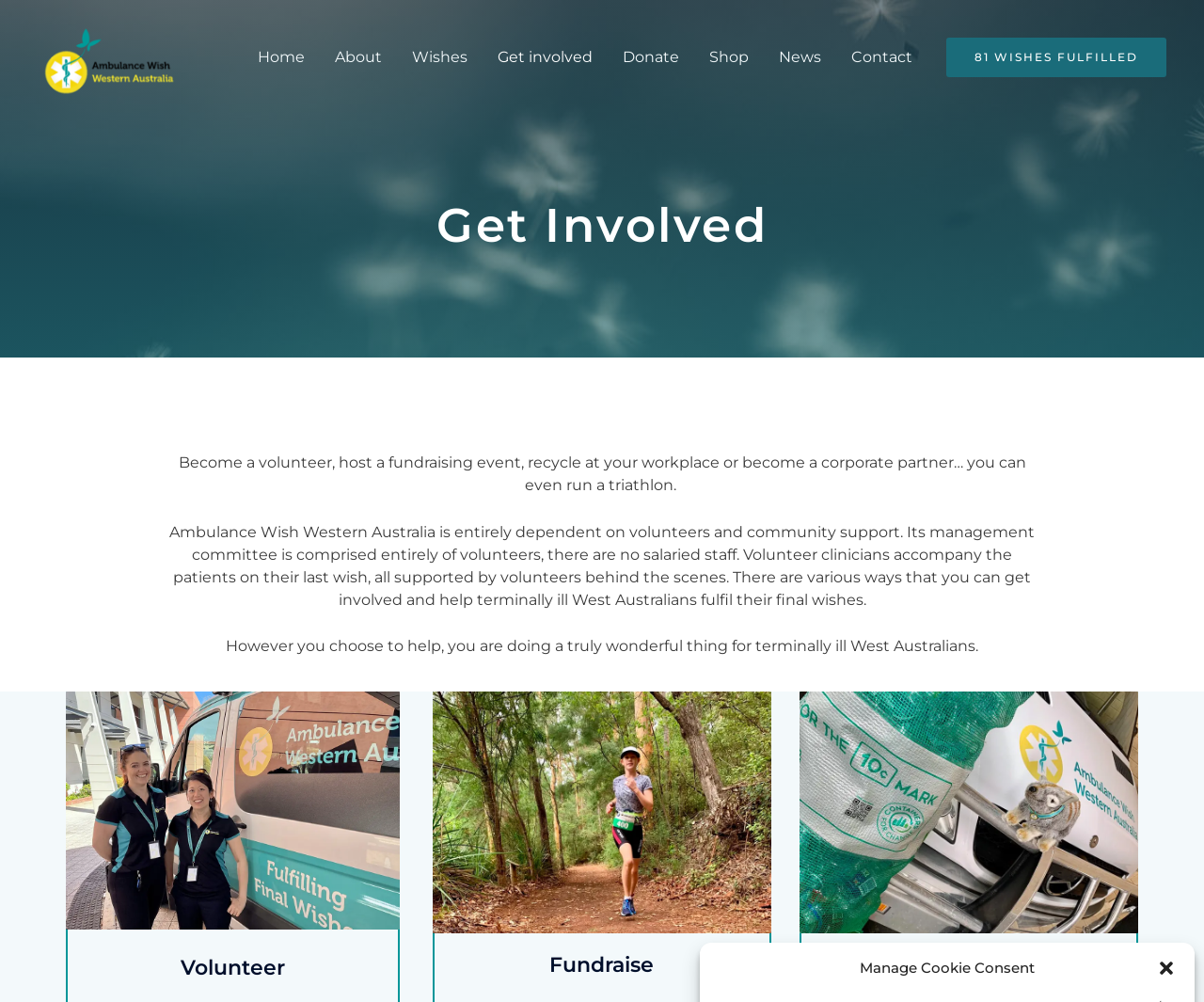Please specify the bounding box coordinates of the clickable region to carry out the following instruction: "Visit the Home page". The coordinates should be four float numbers between 0 and 1, in the format [left, top, right, bottom].

[0.202, 0.025, 0.266, 0.091]